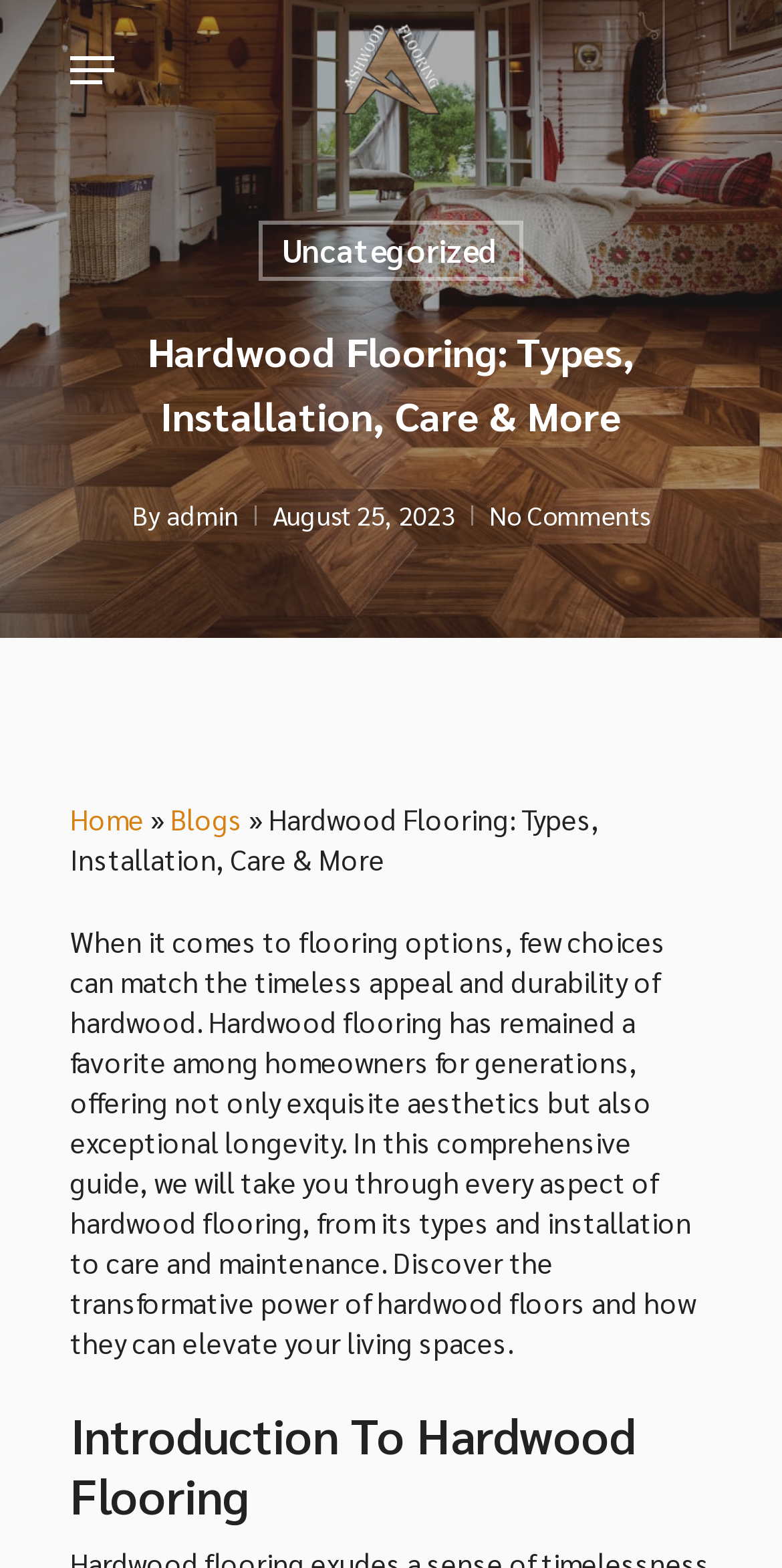Analyze the image and deliver a detailed answer to the question: Are there any comments on the latest article?

The link 'No Comments' indicates that there are no comments on the latest article, which is likely the one written by 'admin' on 'August 25, 2023'.